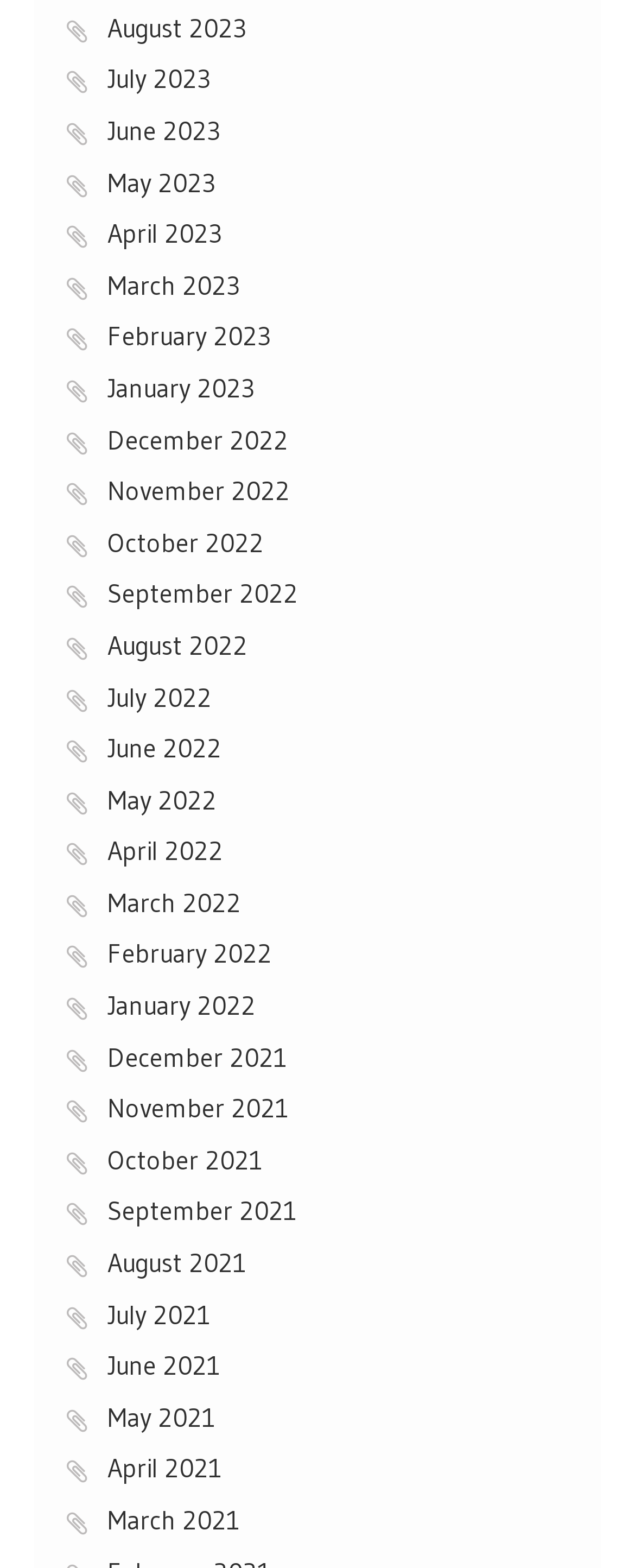How many months are listed?
Ensure your answer is thorough and detailed.

I counted the number of links on the webpage, each representing a month, and found 24 links, ranging from August 2023 to March 2021.